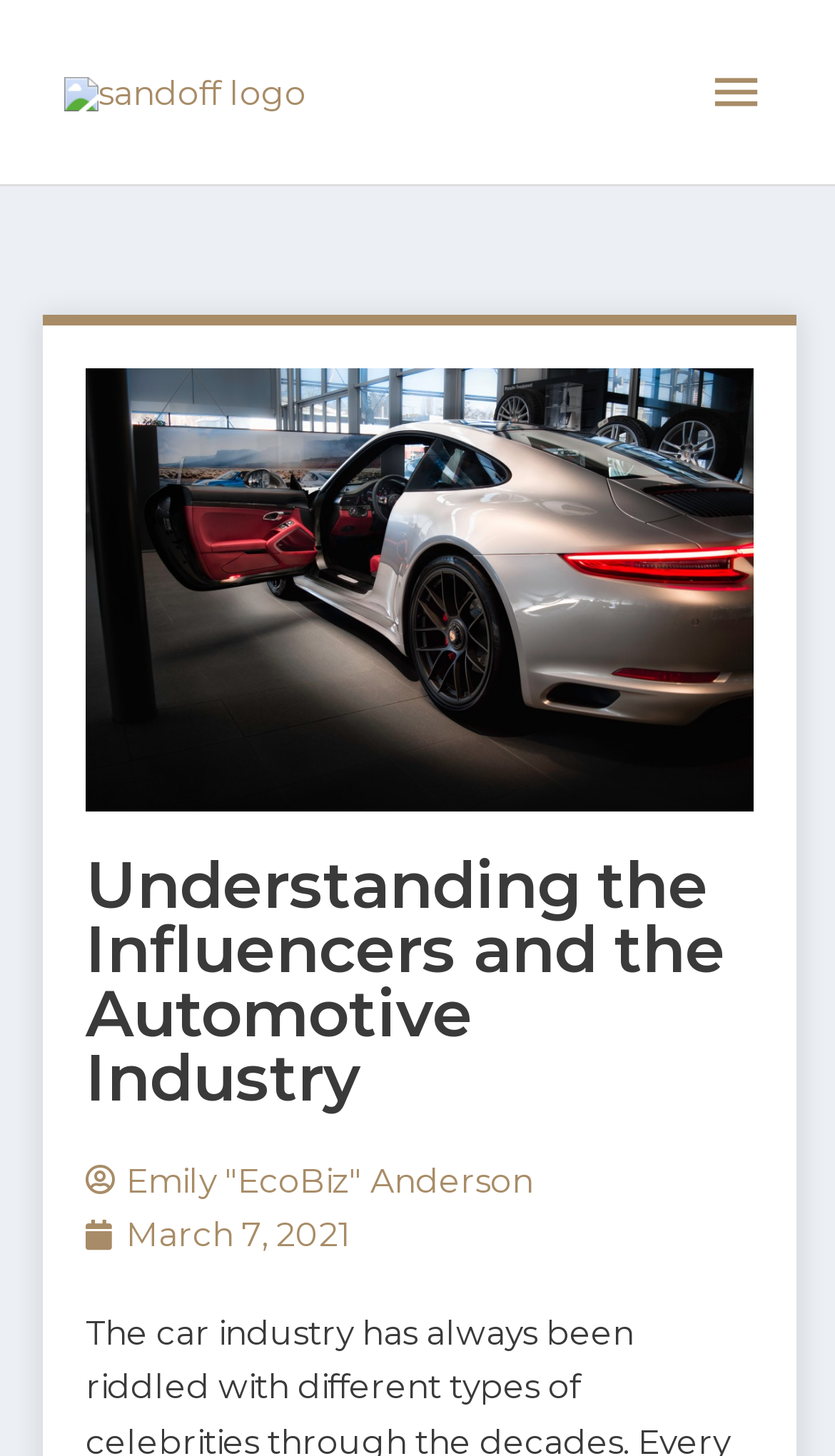Who is the author of the article?
Based on the screenshot, give a detailed explanation to answer the question.

The author of the article is identified as 'Emily 'EcoBiz' Anderson' based on the link element with bounding box coordinates [0.103, 0.792, 0.638, 0.83].